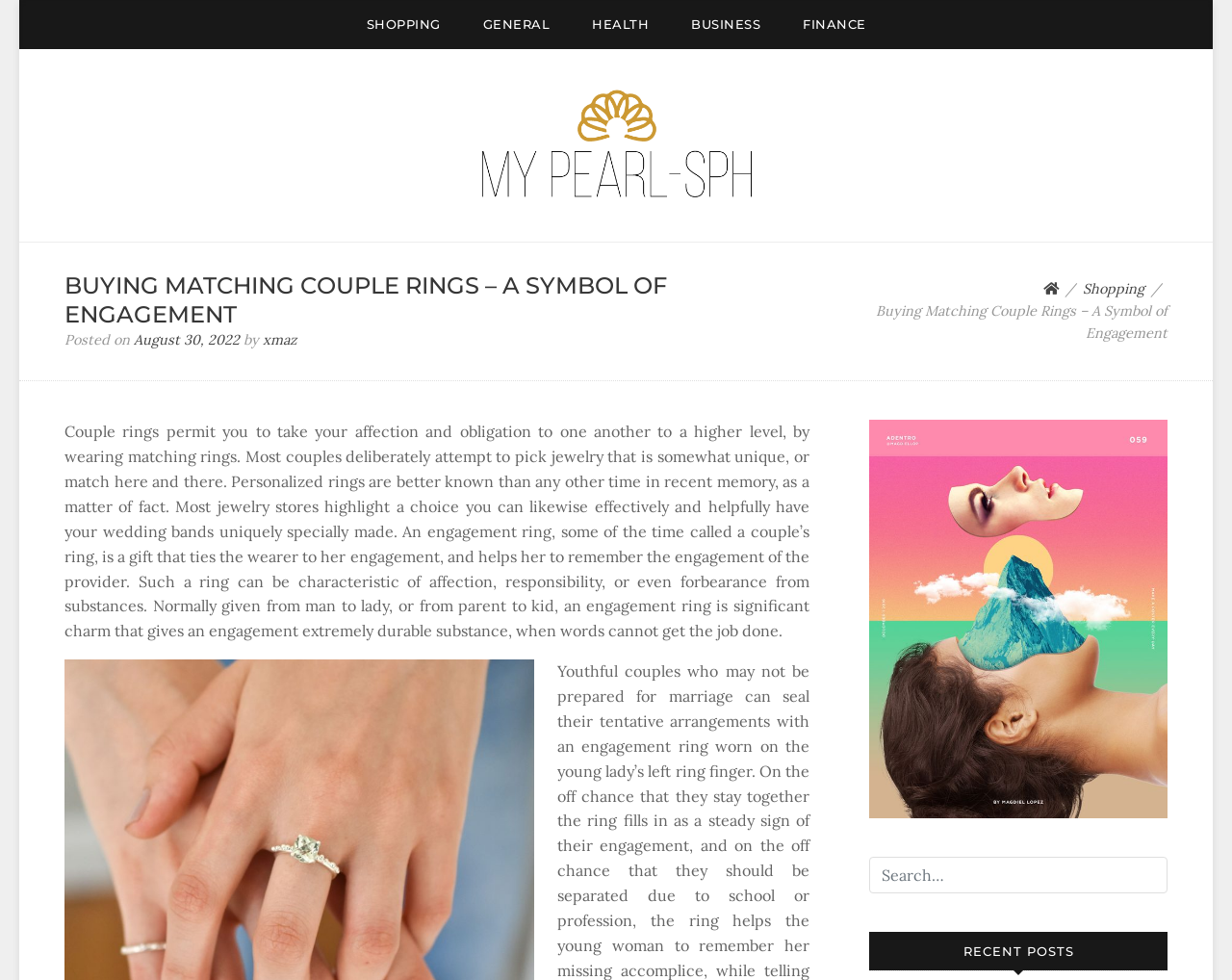Given the content of the image, can you provide a detailed answer to the question?
What is the date of the article?

I found a link 'August 30, 2022' which is preceded by a 'Posted on' text, indicating that it is the date of the article.